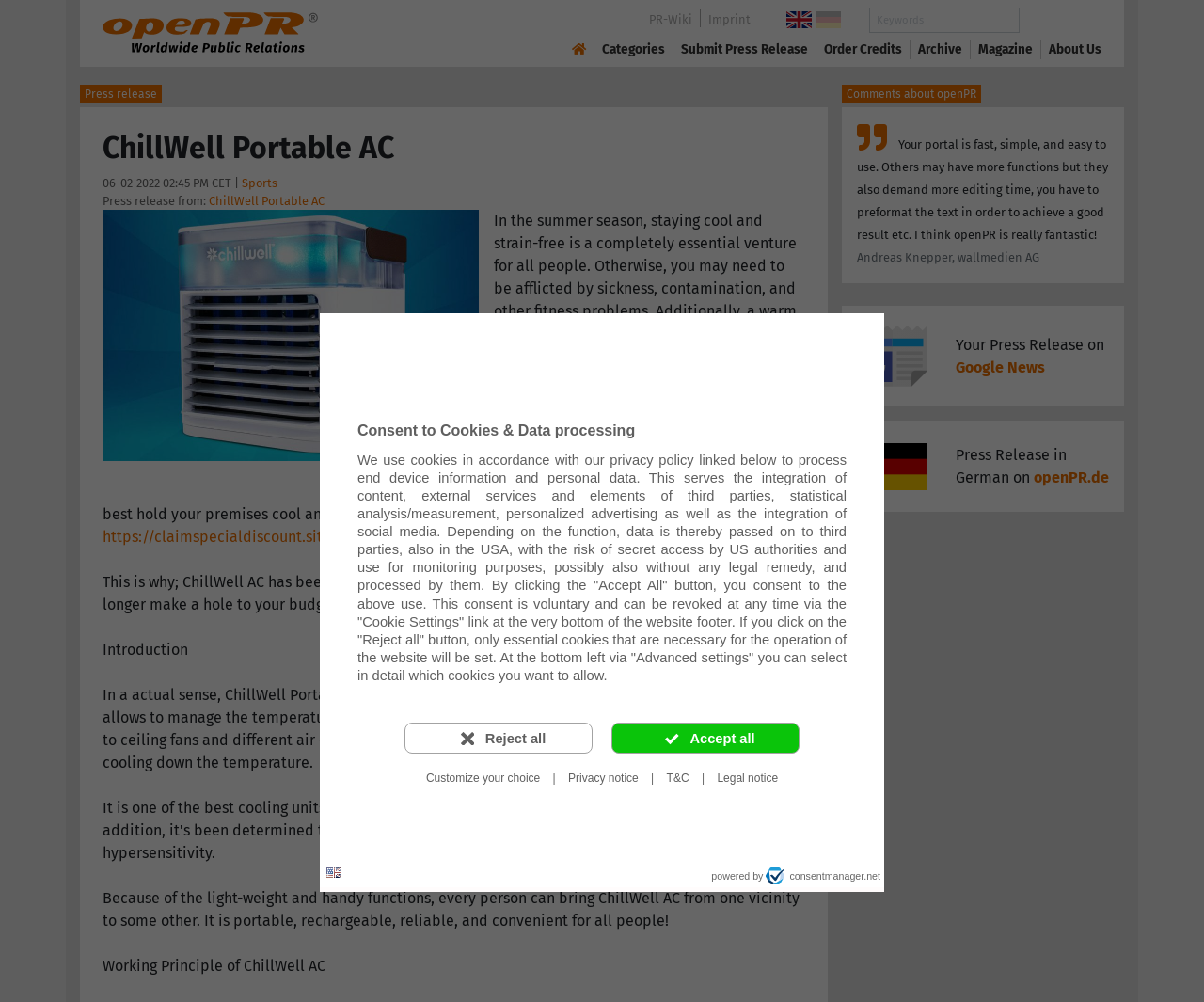Locate the bounding box of the UI element described in the following text: "PR-Wiki".

[0.533, 0.01, 0.581, 0.028]